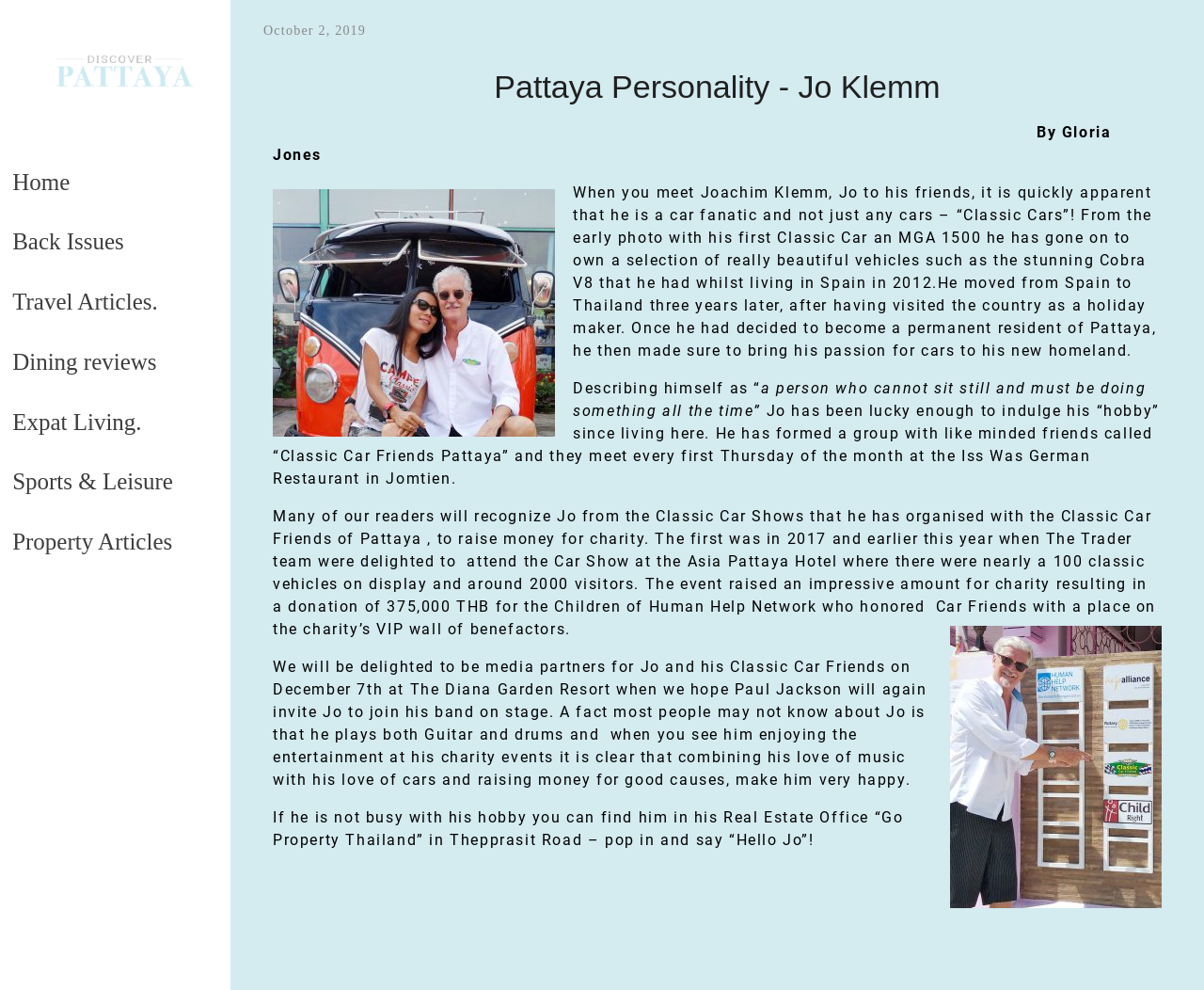Please provide a comprehensive answer to the question based on the screenshot: What is the name of the person featured in this article?

The article is about a person named Jo Klemm, also known as Jo to his friends, who is a car fanatic and has organized classic car shows to raise money for charity.